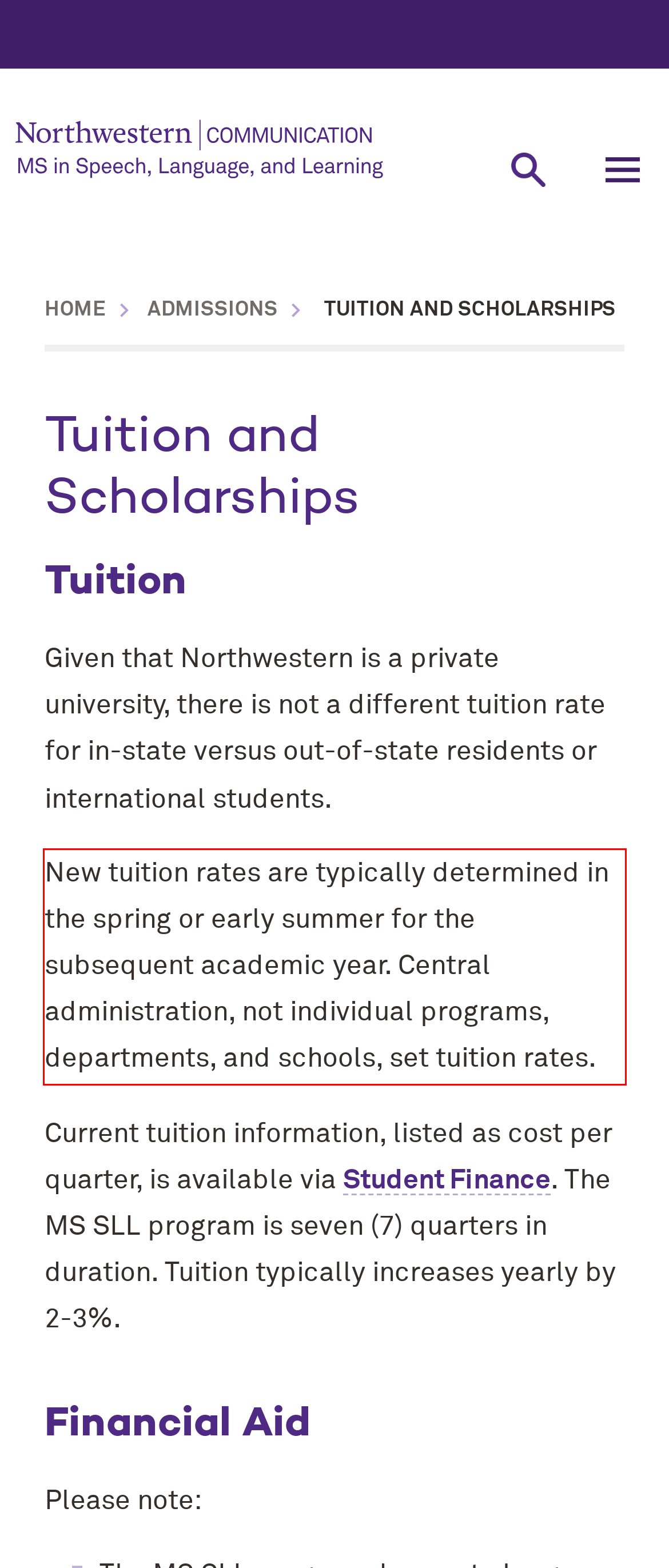Look at the provided screenshot of the webpage and perform OCR on the text within the red bounding box.

New tuition rates are typically determined in the spring or early summer for the subsequent academic year. Central administration, not individual programs, departments, and schools, set tuition rates.